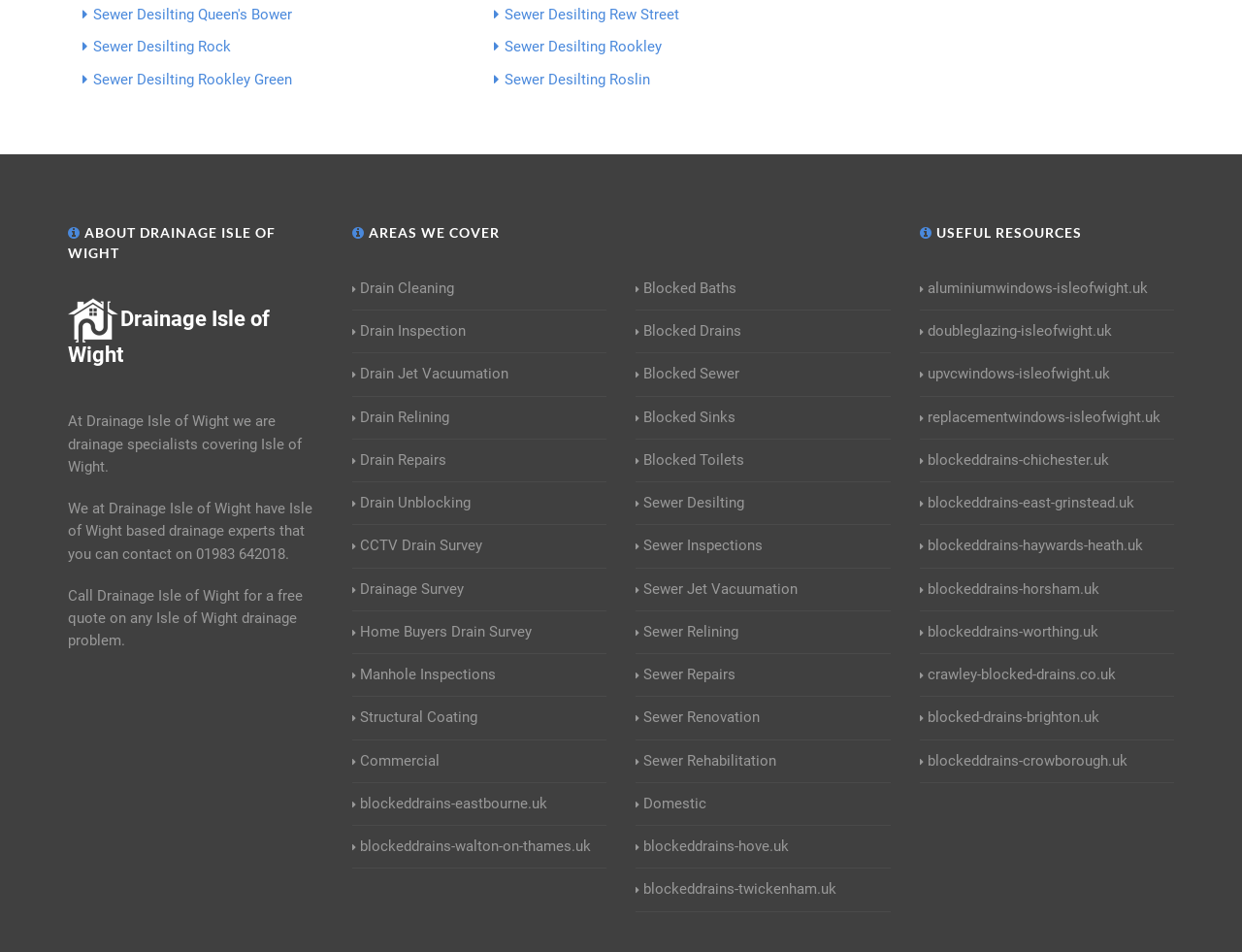Locate the bounding box coordinates of the clickable area to execute the instruction: "View Bankster's Facebook page". Provide the coordinates as four float numbers between 0 and 1, represented as [left, top, right, bottom].

None